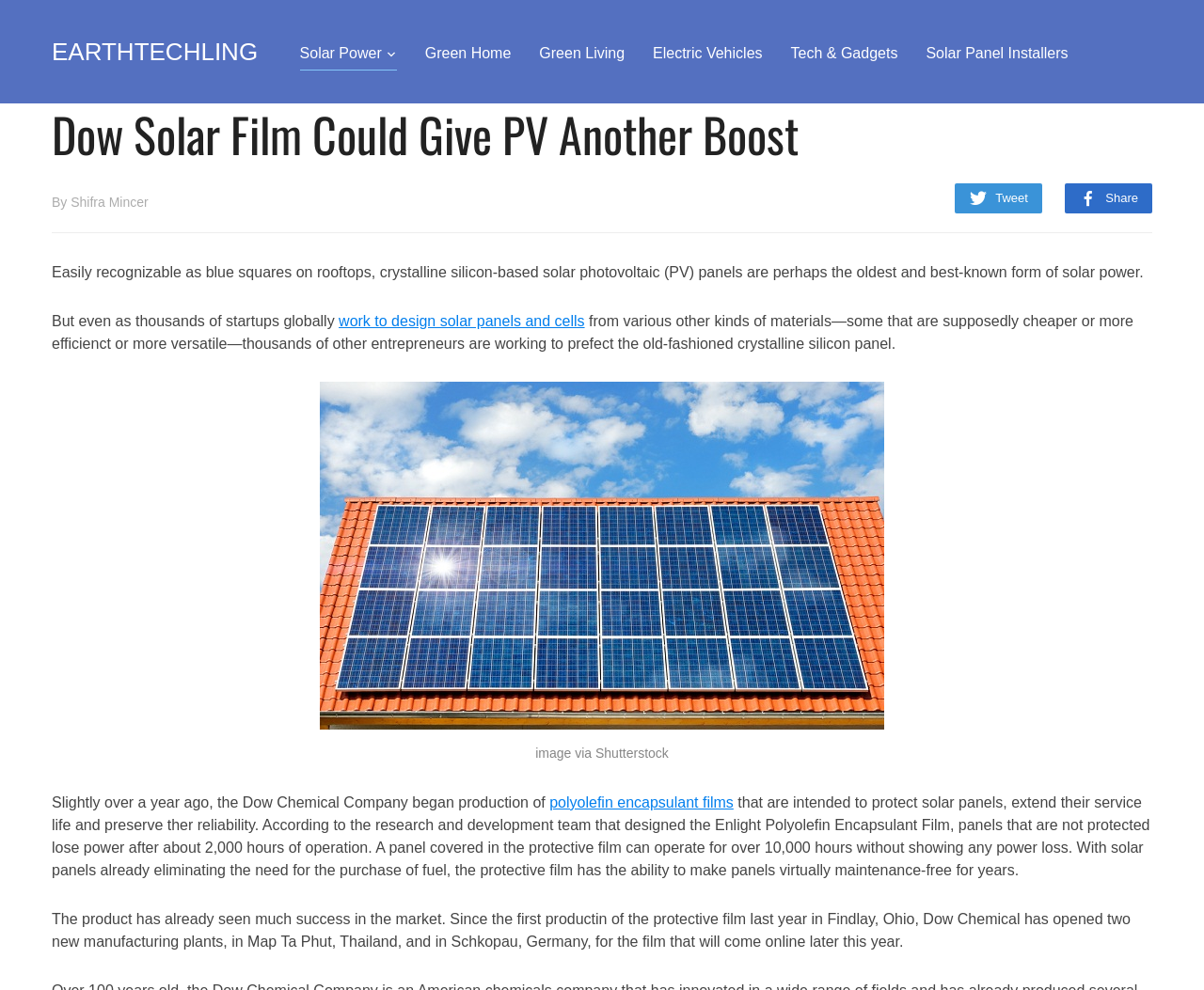Find the bounding box coordinates for the element described here: "EarthTechling".

[0.043, 0.038, 0.214, 0.066]